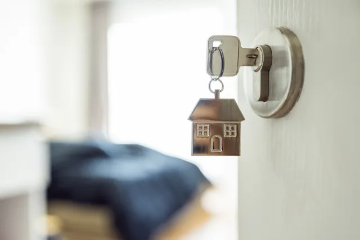What is the purpose of the image?
Answer the question with a detailed explanation, including all necessary information.

The image captures a close-up view of a door lock with a key featuring a charming house-shaped keychain, which symbolizes the importance of home security, reflecting the message from Margate Locksmith Services, which emphasizes their commitment to providing reliable residential locksmith assistance.